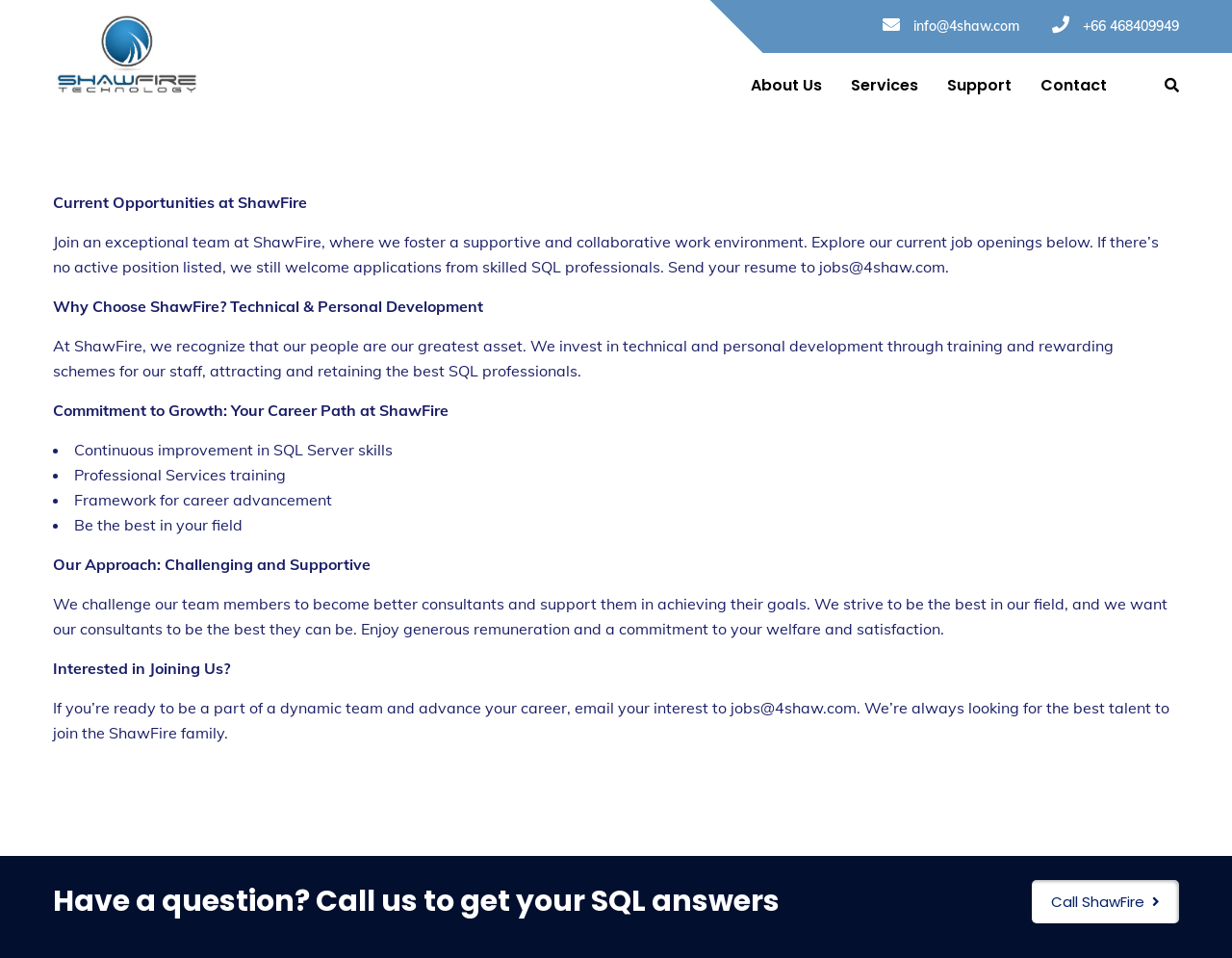Look at the image and answer the question in detail:
What is the benefit of working at ShawFire?

According to the webpage, ShawFire invests in technical and personal development through training and rewarding schemes for its staff, which is a benefit of working at the company.